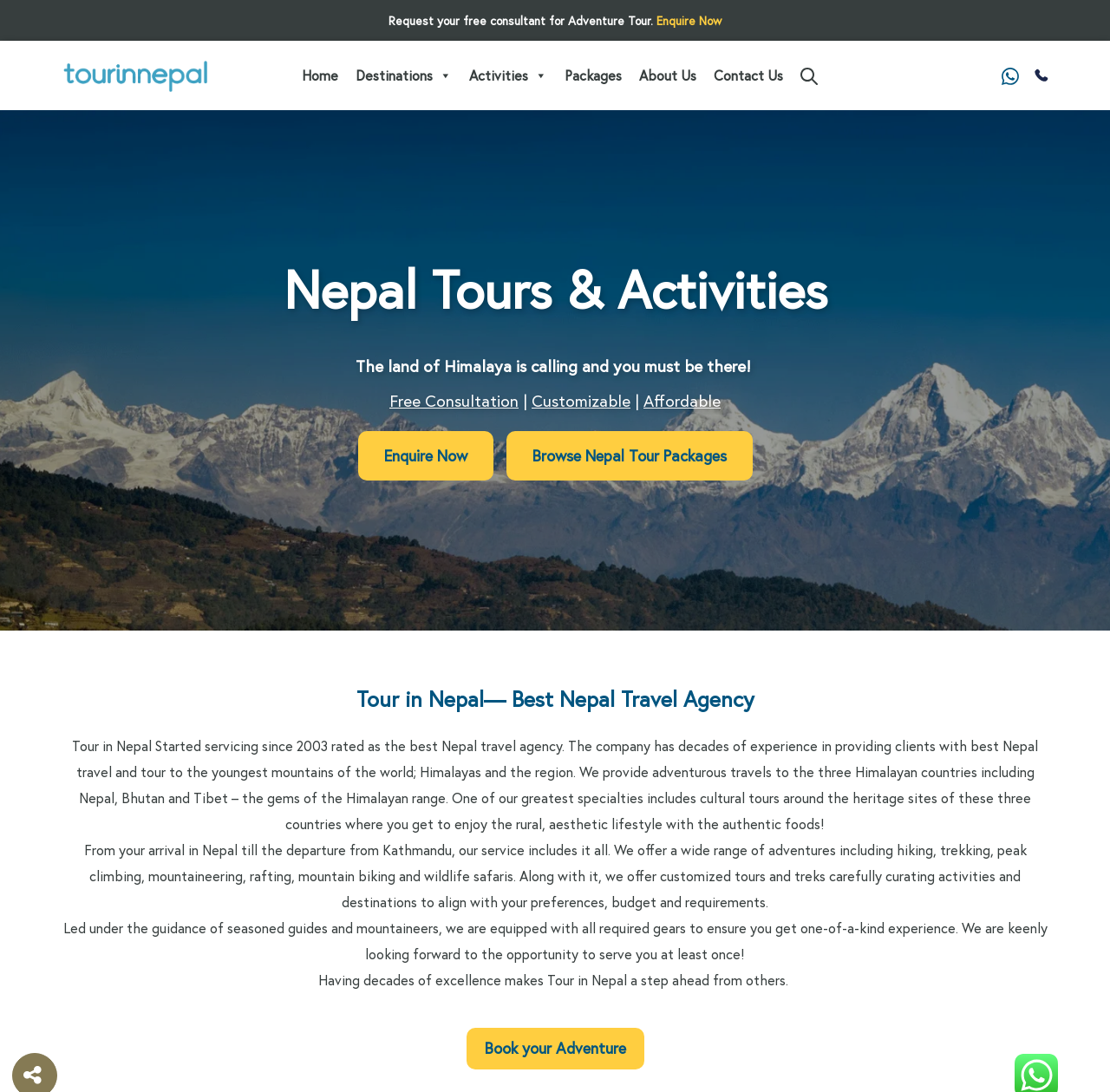What is the text on the top-right corner of the webpage?
Answer the question with a single word or phrase, referring to the image.

Request your free consultant for Adventure Tour.